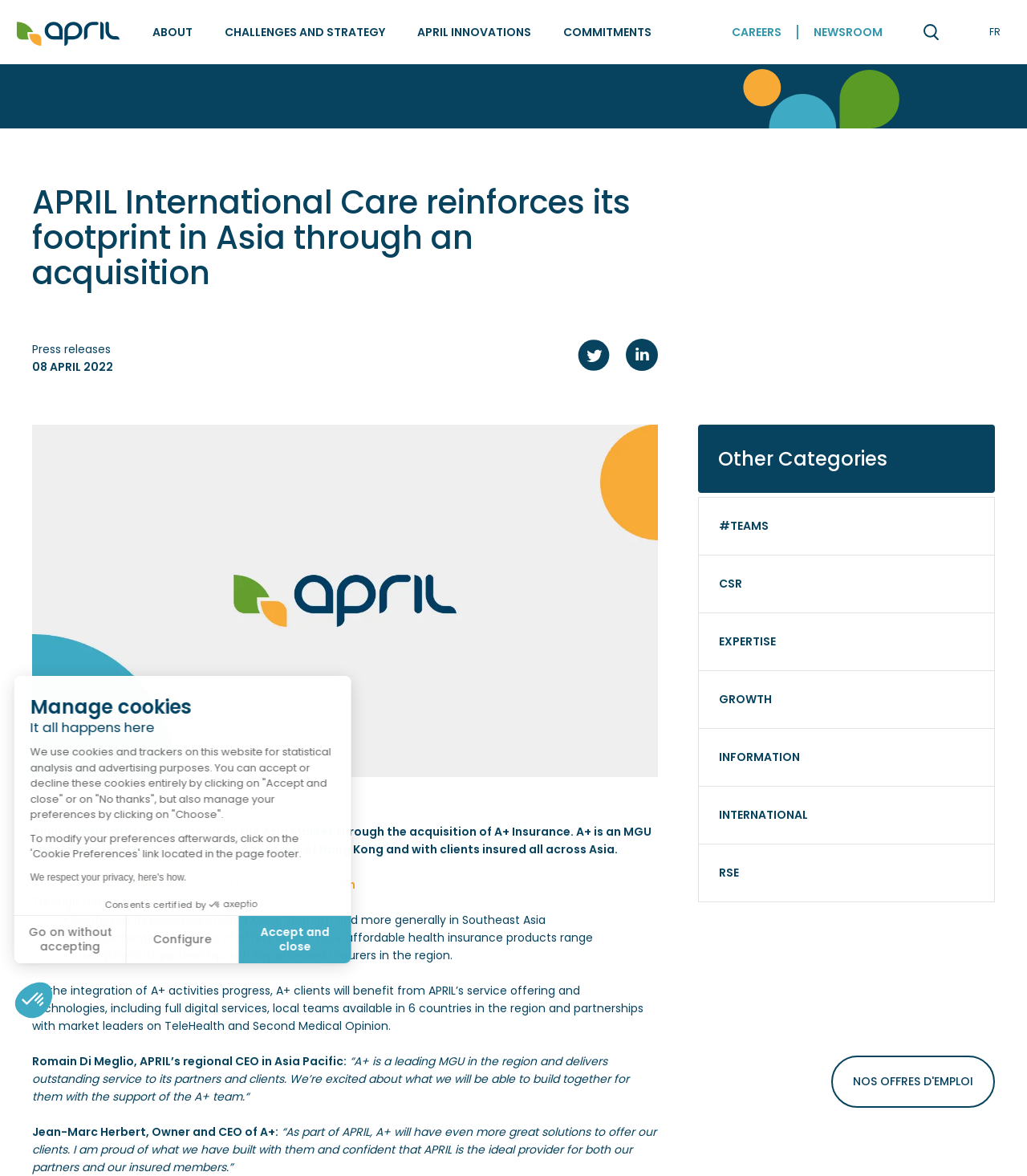Explain the webpage in detail.

The webpage is about APRIL International Care reinforcing its footprint in Asia through an acquisition. At the top, there are several links to different sections of the website, including "Accueil", "ABOUT", "CHALLENGES AND STRATEGY", and others. Below these links, there is a heading that repeats the title of the webpage.

On the left side, there is a section with a link to "Press releases" and a date "08 APRIL 2022". Below this, there are social media links to Twitter and LinkedIn. An image is placed below these links.

The main content of the webpage is a news article about APRIL's acquisition of A+ Insurance, an MGU specialized in international health based in Hong Kong. The article explains the benefits of this acquisition, including APRIL's expansion in Southeast Asia, the addition of more affordable health insurance products, and strengthened partnerships with key providers/insurers in the region.

There are several quotes from Romain Di Meglio, APRIL's regional CEO in Asia Pacific, and Jean-Marc Herbert, Owner and CEO of A+. The article also mentions that A+ clients will benefit from APRIL's service offering and technologies.

On the right side, there are links to other categories, including "TEAMS", "CSR", "EXPERTISE", and others. There is also a link to "NOS OFFRES D'EMPLOI" (Our job offers).

At the bottom of the webpage, there is a dialog box for consent management, where users can personalize their cookie settings. The dialog box explains that the website uses cookies and trackers for statistical analysis and advertising purposes, and users can accept or decline these cookies entirely or manage their preferences. There are buttons to accept cookies, decline cookies, or configure cookie settings.